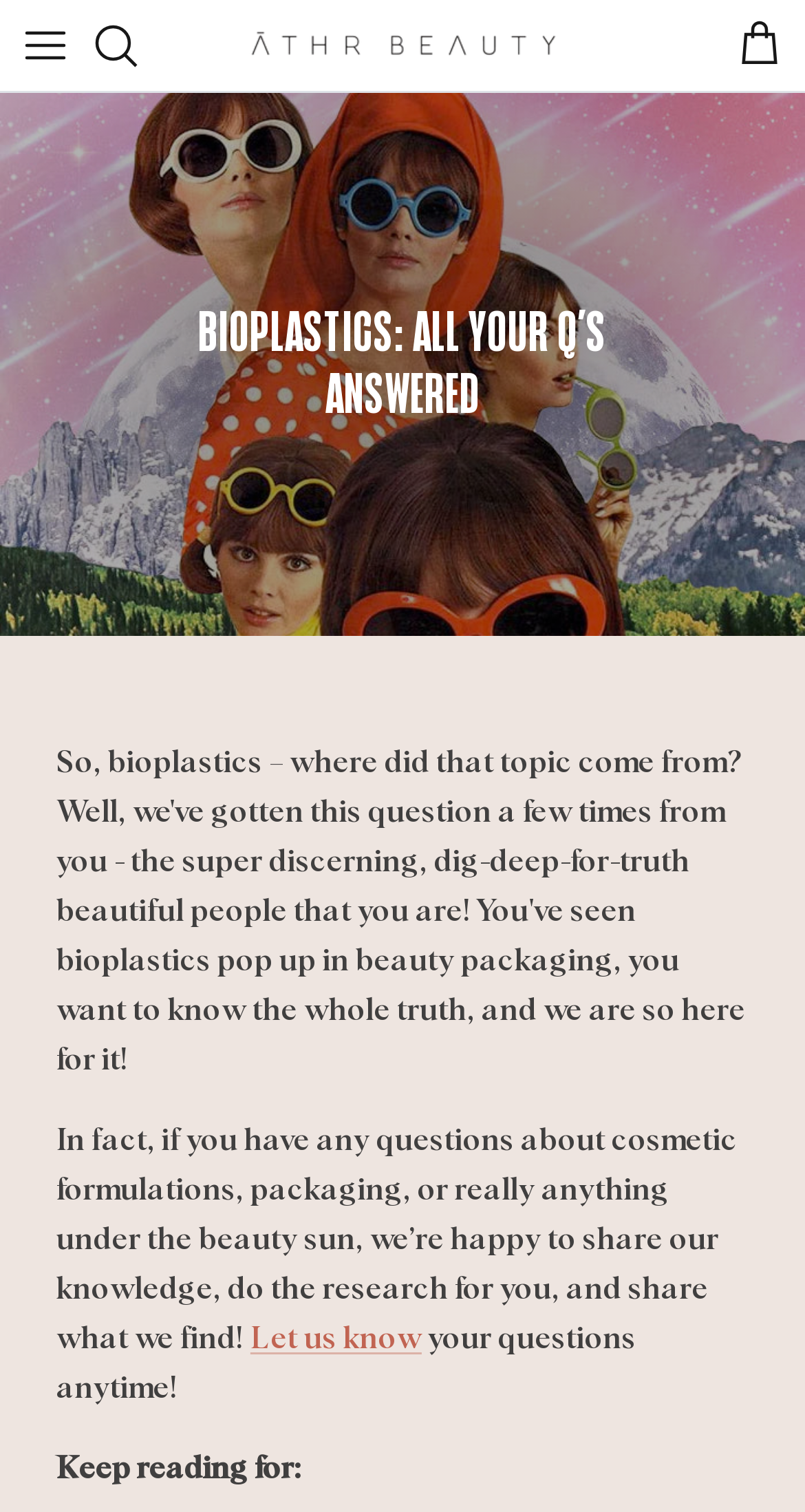Elaborate on the different components and information displayed on the webpage.

The webpage is about bioplastics, specifically answering questions about the topic. At the top left corner, there is a "Menu" button, next to a "Search" link. On the top center, the ĀTHR Beauty logo is displayed, accompanied by a link to the brand's website. On the top right corner, a "Cart" link is situated.

Below the top navigation bar, a large image takes up the full width of the page, with the title "Bioplastics: All Your Q’s Answered" written in bold font above it. The main content of the page starts with a heading that repeats the title, followed by a paragraph of text that explains the purpose of the article, which is to share knowledge and answer questions about cosmetic formulations, packaging, and other beauty-related topics.

A link "Let us know" is placed in the middle of the page, encouraging readers to ask their questions. The text "your questions anytime!" is written next to the link. Further down, a section titled "Keep reading for:" is introduced, likely leading to the main content of the article.